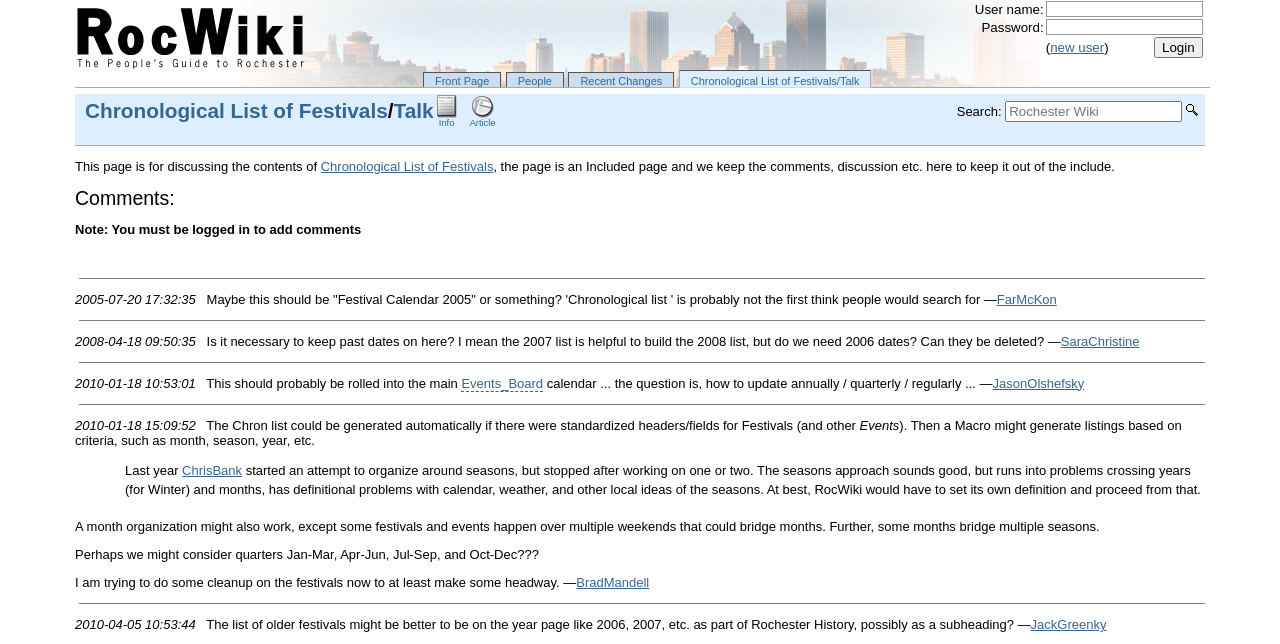Can you determine the bounding box coordinates of the area that needs to be clicked to fulfill the following instruction: "add a comment"?

[0.059, 0.344, 0.282, 0.367]